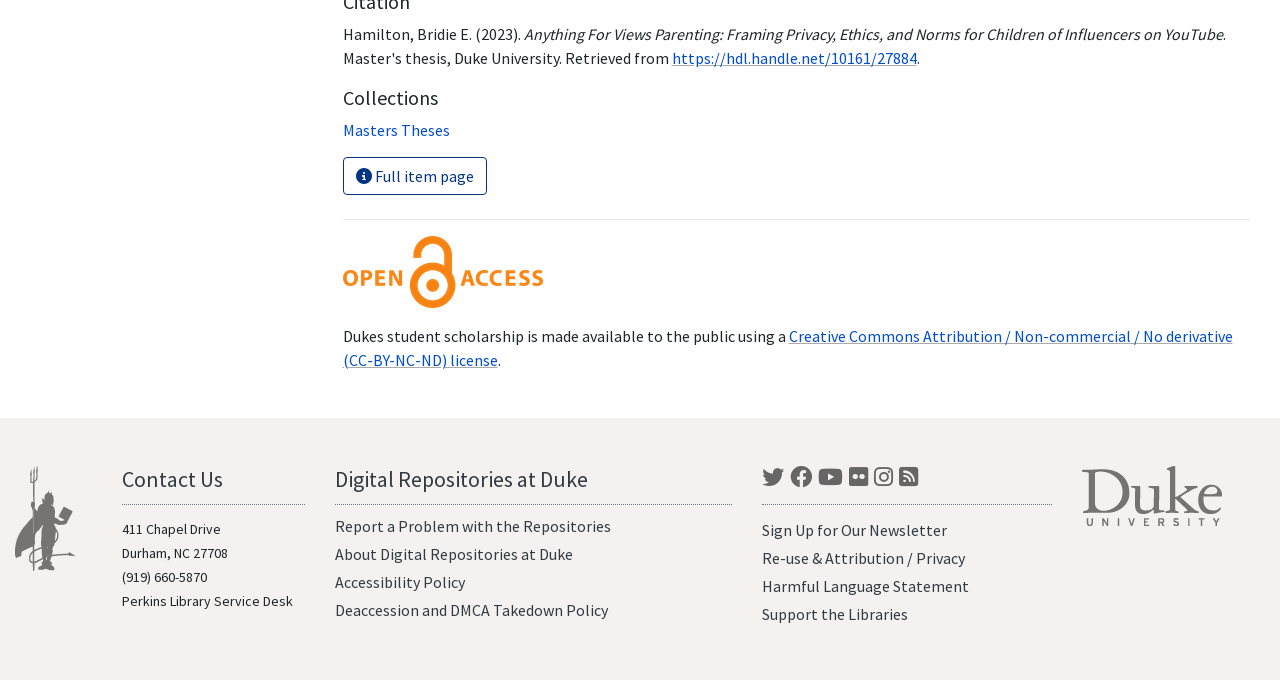What is the contact phone number?
Refer to the image and provide a one-word or short phrase answer.

(919) 660-5870